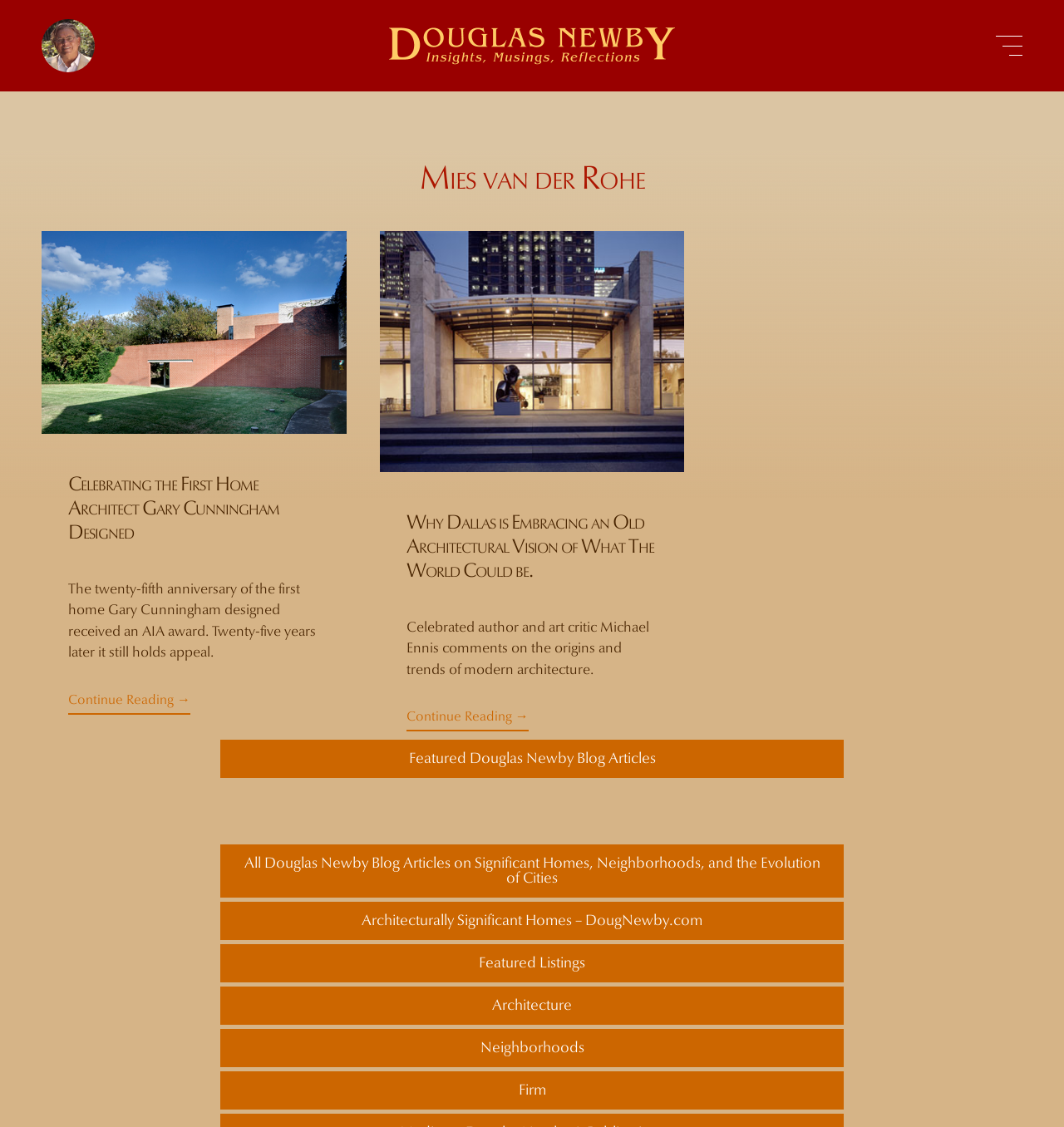Identify and extract the main heading of the webpage.

Mies van der Rohe